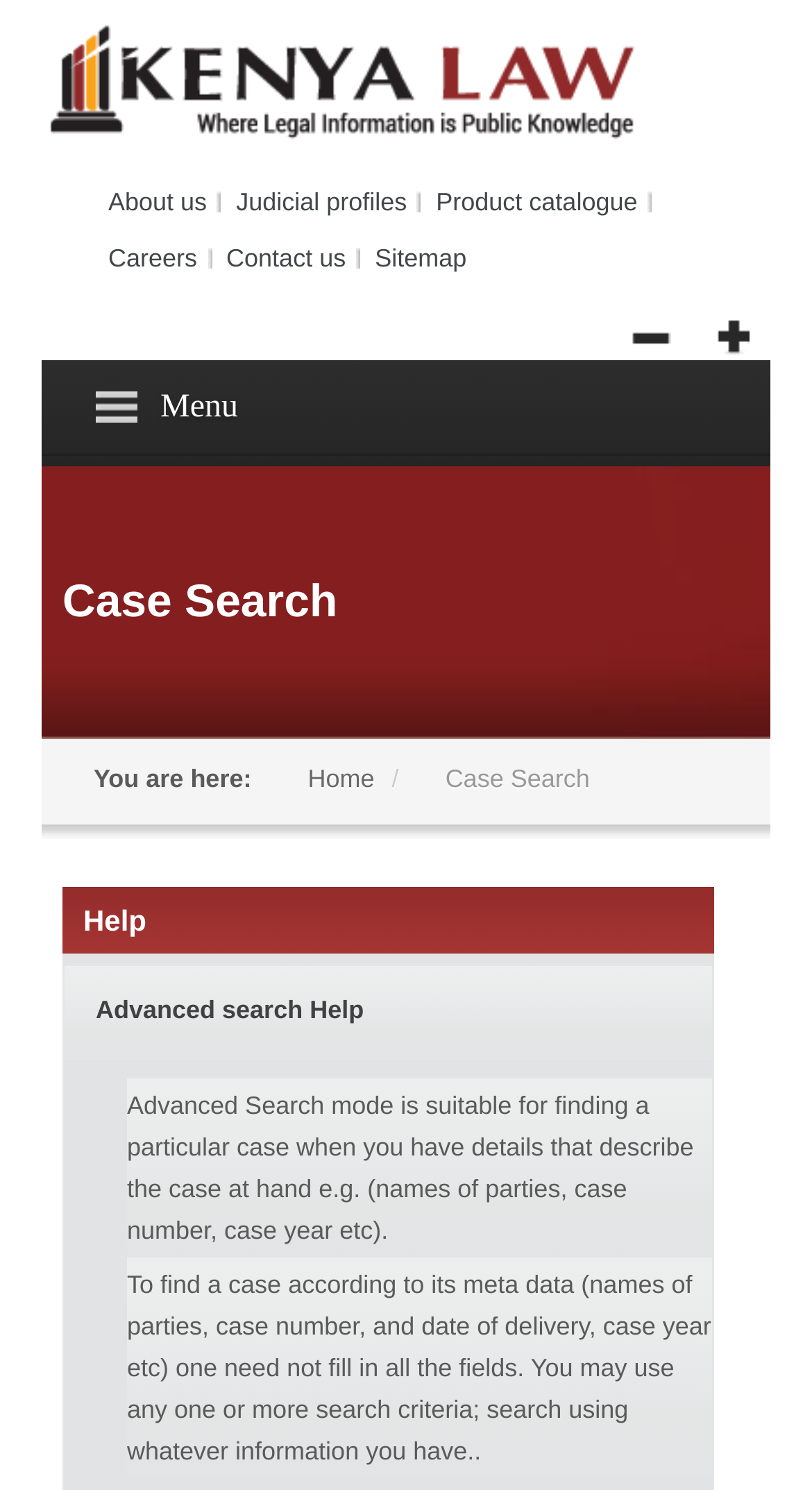Determine the bounding box coordinates for the clickable element to execute this instruction: "View Laws of Kenya". Provide the coordinates as four float numbers between 0 and 1, i.e., [left, top, right, bottom].

[0.051, 0.436, 0.949, 0.497]